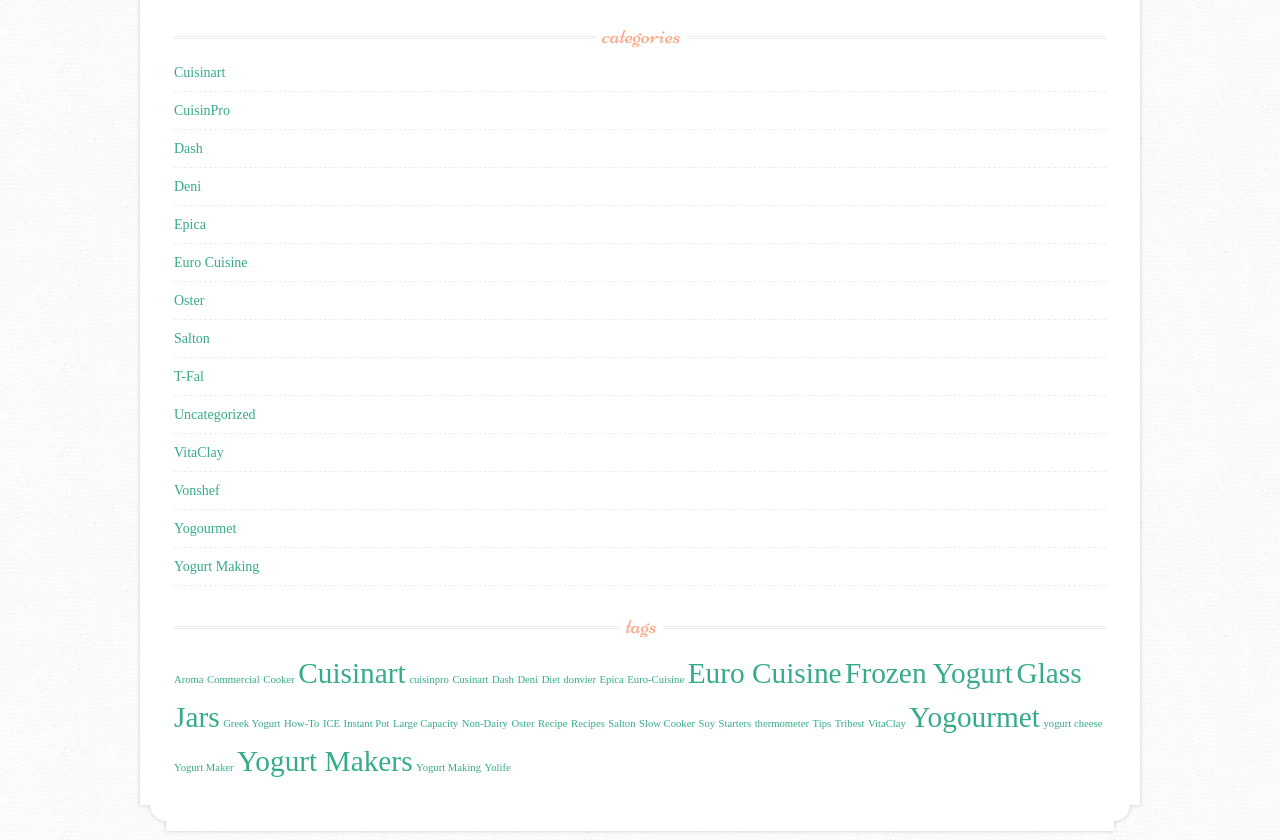Find the bounding box of the UI element described as: "ABViewer". The bounding box coordinates should be given as four float values between 0 and 1, i.e., [left, top, right, bottom].

None